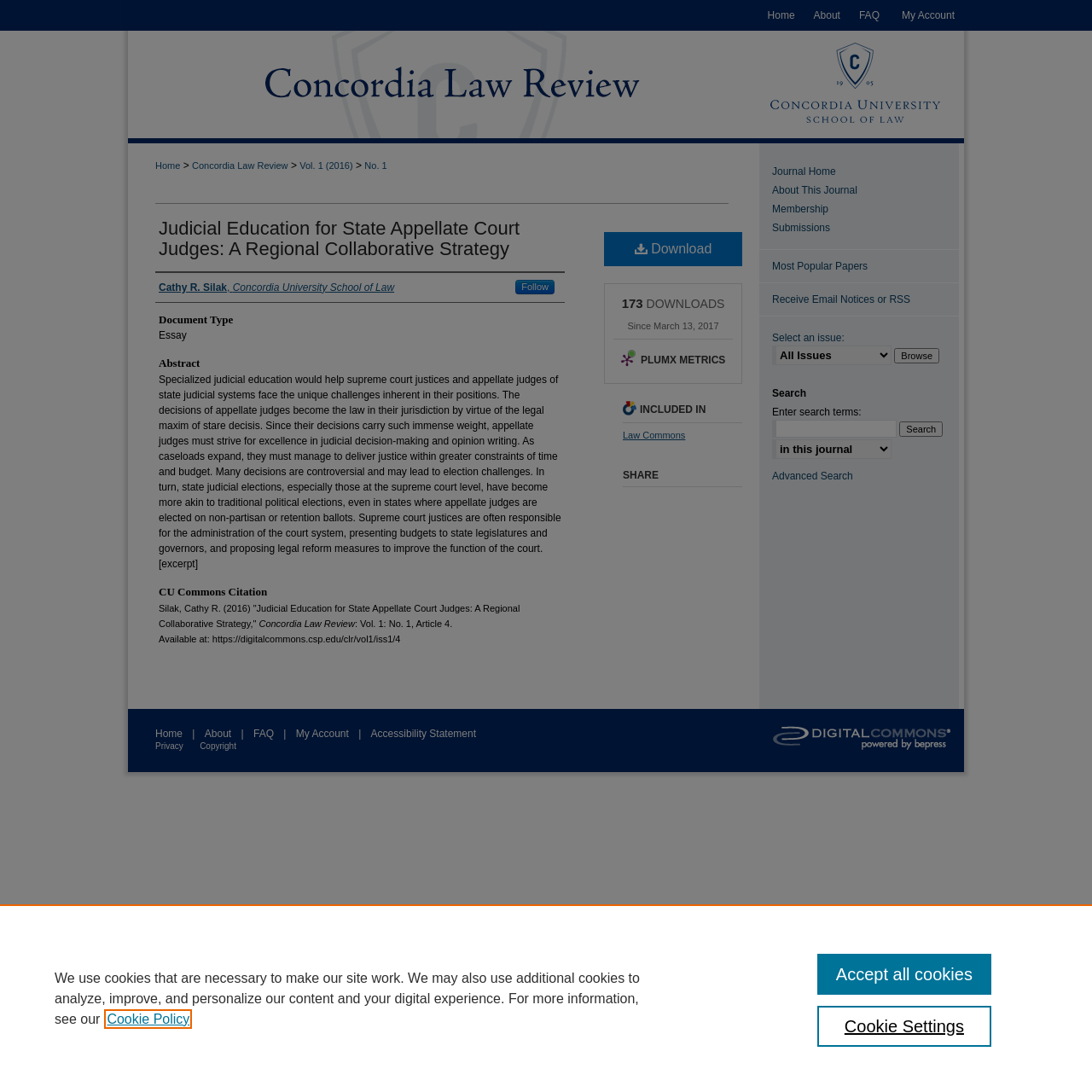Pinpoint the bounding box coordinates of the clickable element to carry out the following instruction: "Click the 'Journal Home' link."

[0.707, 0.152, 0.883, 0.162]